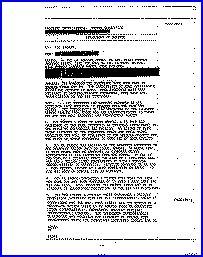Respond to the question below with a concise word or phrase:
Who is mentioned as providing official confirmation?

Colonel DeBrouer